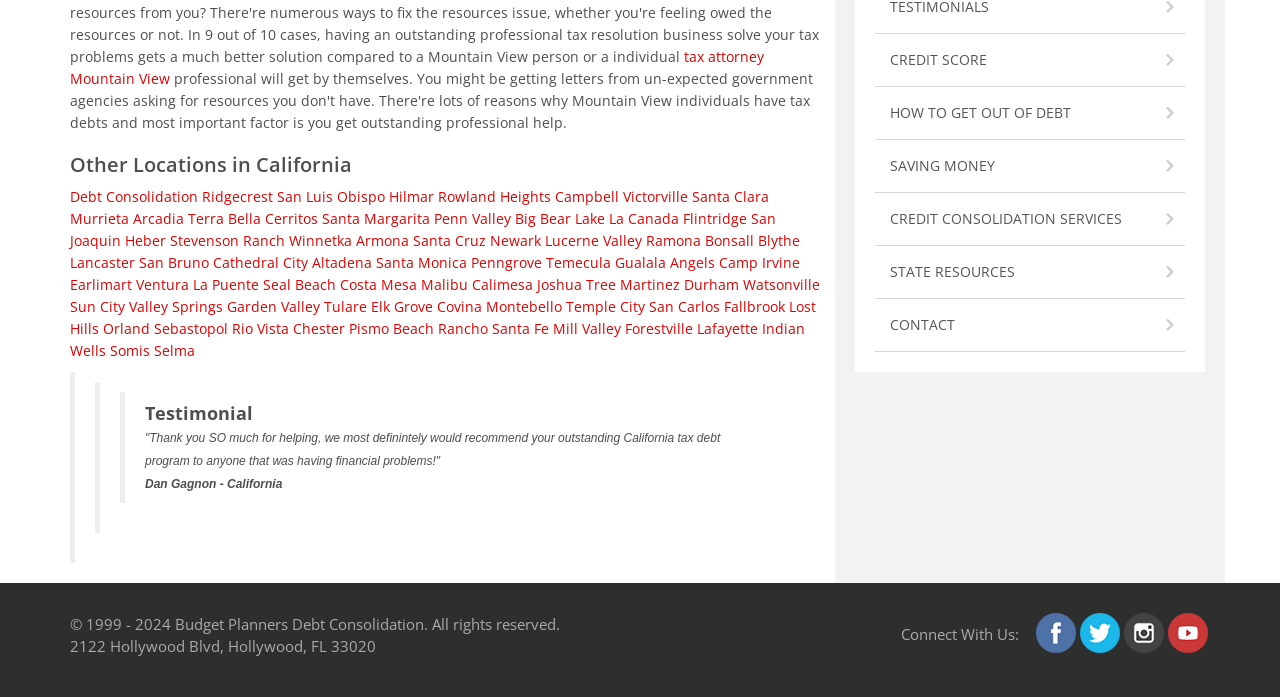Locate the bounding box coordinates of the clickable region to complete the following instruction: "Visit 'Debt Consolidation'."

[0.055, 0.269, 0.155, 0.296]